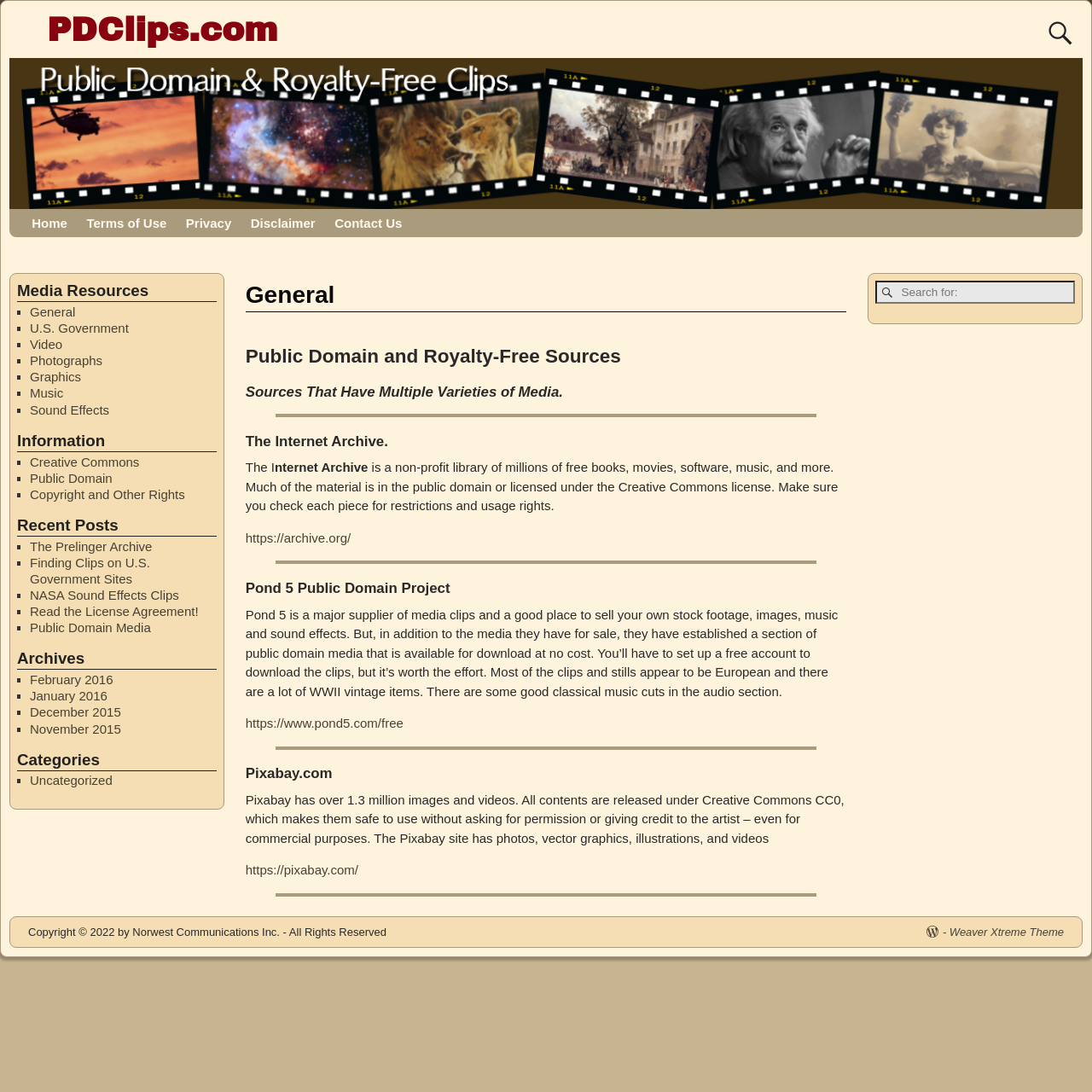Please identify the bounding box coordinates of the element on the webpage that should be clicked to follow this instruction: "browse public domain media on Pixabay". The bounding box coordinates should be given as four float numbers between 0 and 1, formatted as [left, top, right, bottom].

[0.225, 0.79, 0.328, 0.803]